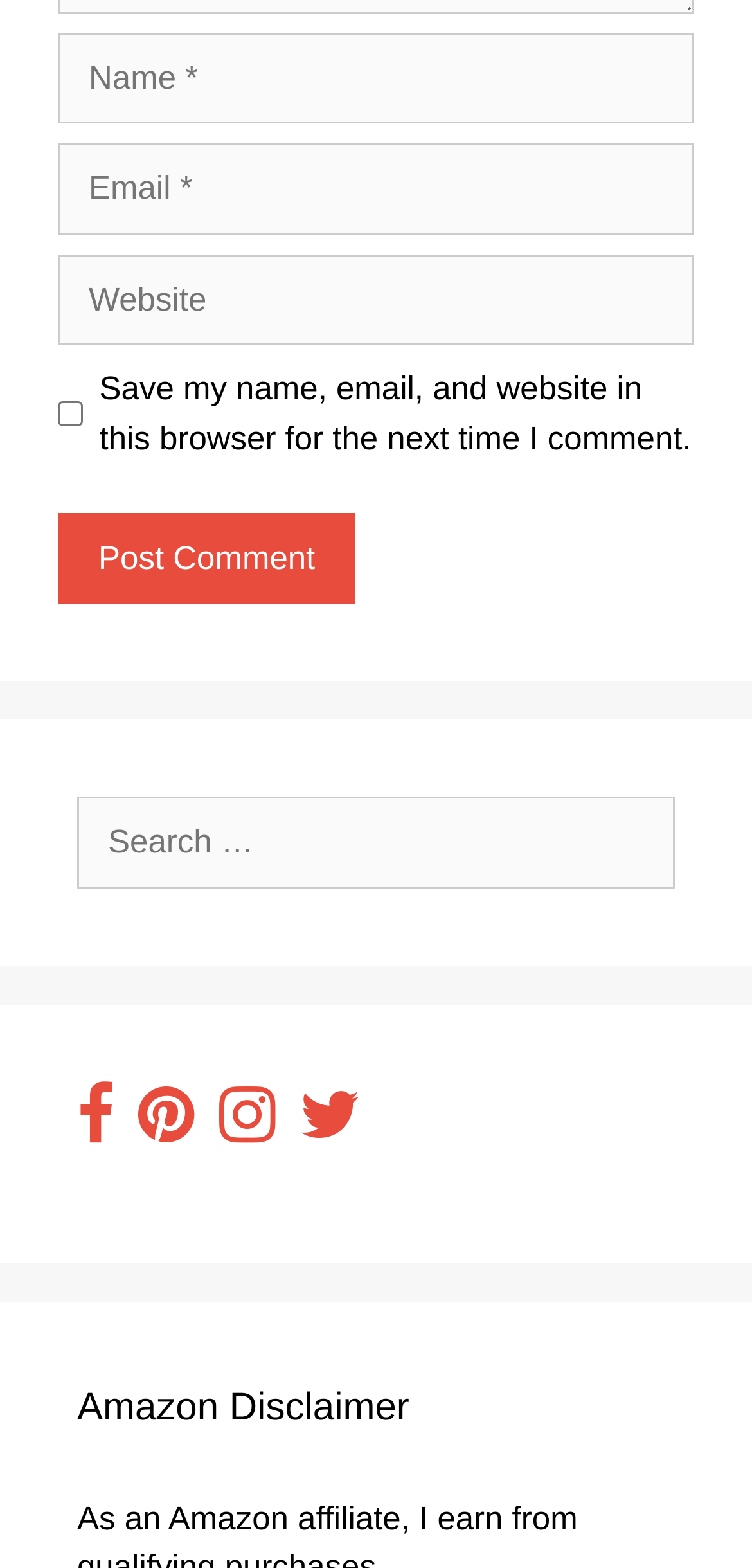Please identify the bounding box coordinates of where to click in order to follow the instruction: "Search for something".

[0.103, 0.508, 0.897, 0.566]